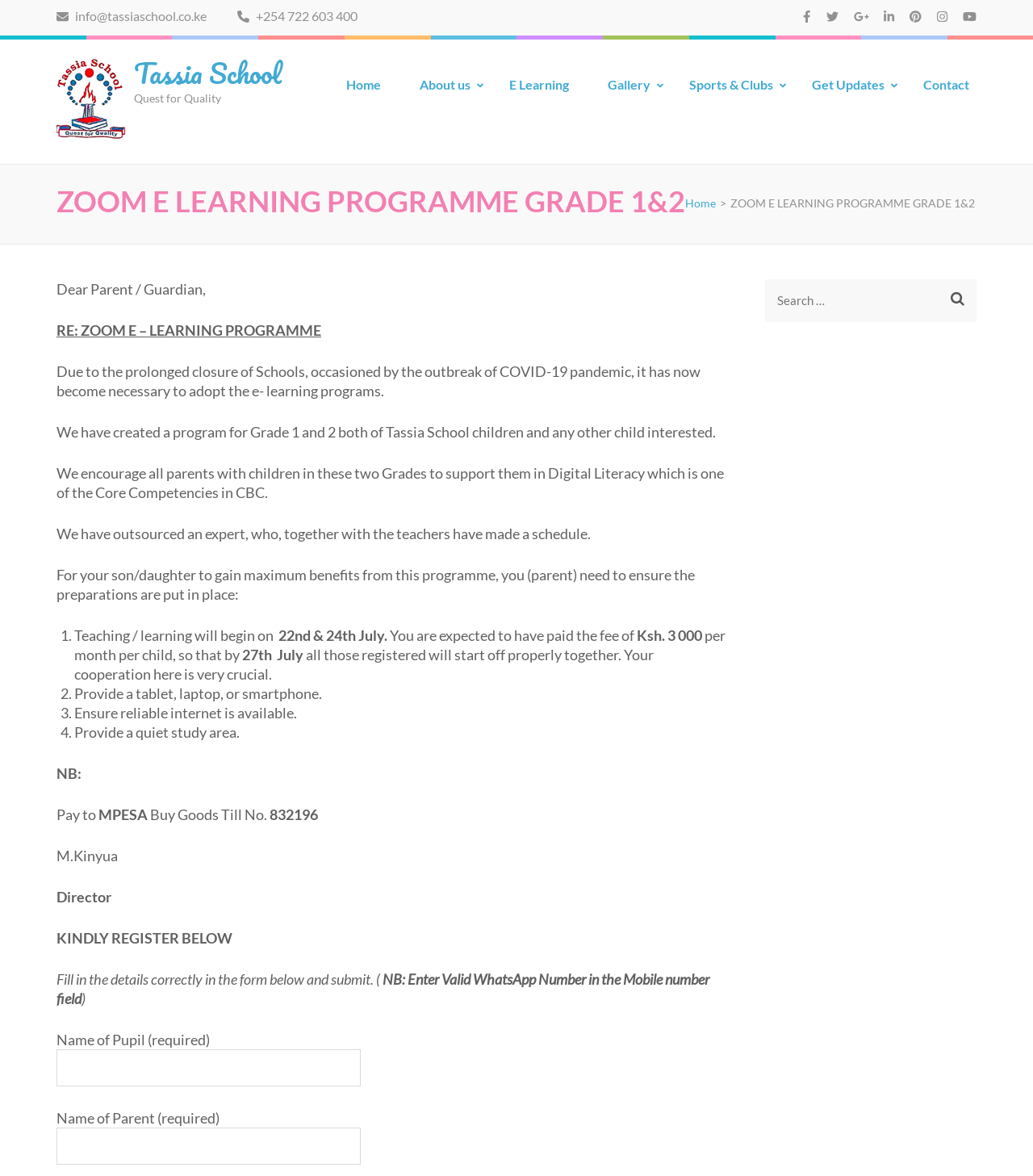Can you pinpoint the bounding box coordinates for the clickable element required for this instruction: "Search for something"? The coordinates should be four float numbers between 0 and 1, i.e., [left, top, right, bottom].

[0.752, 0.248, 0.906, 0.263]